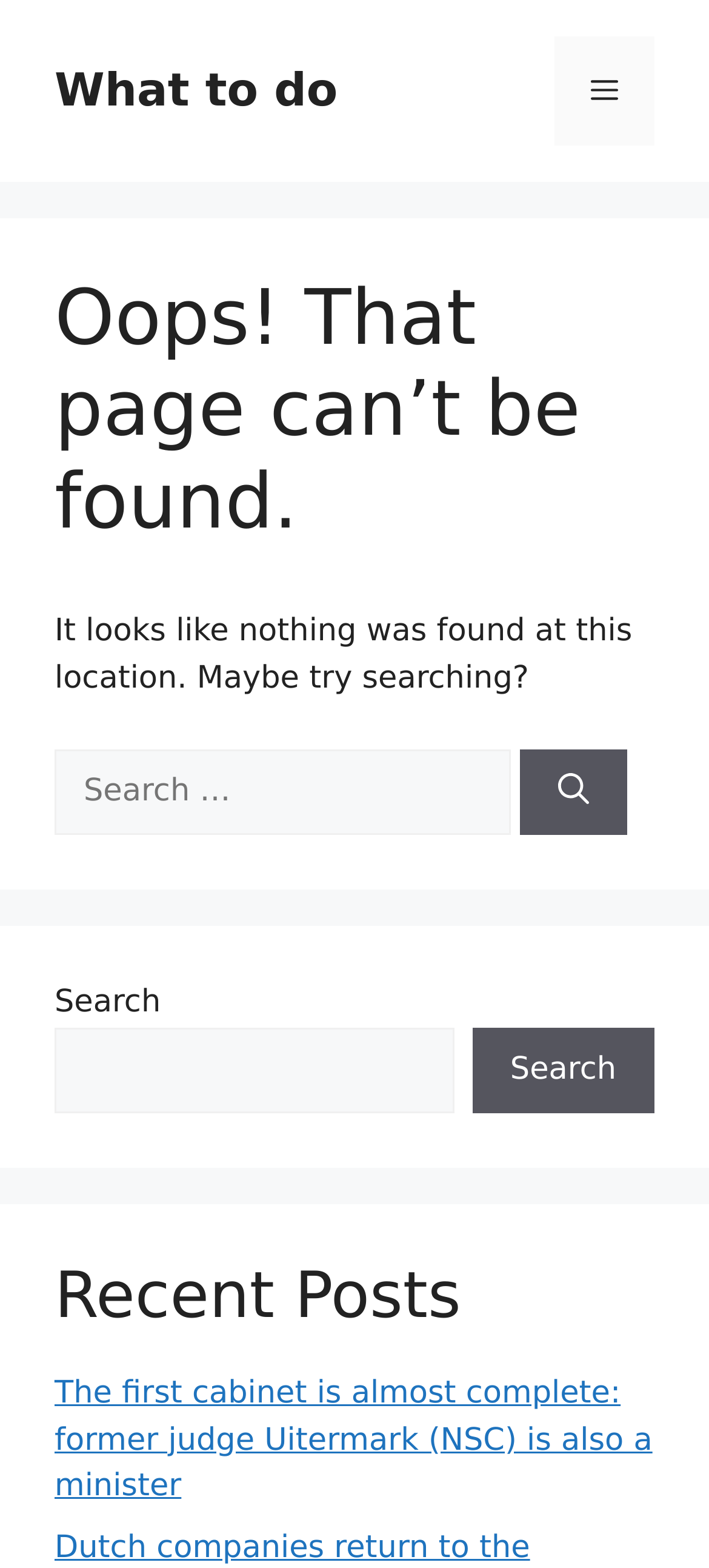What is the purpose of the button next to the search box?
Relying on the image, give a concise answer in one word or a brief phrase.

Search